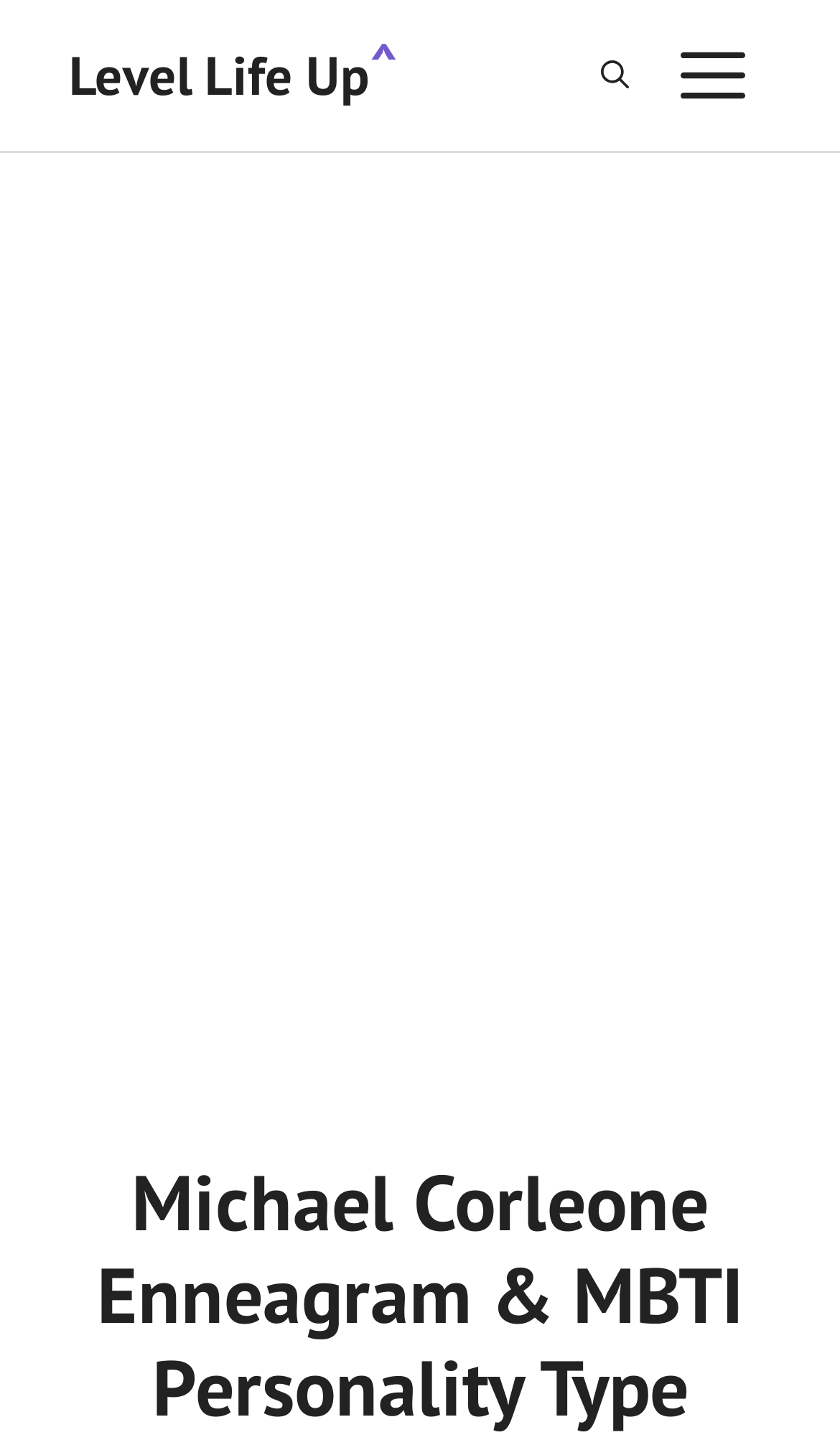Provide the bounding box coordinates for the UI element described in this sentence: "Level Life Up". The coordinates should be four float values between 0 and 1, i.e., [left, top, right, bottom].

[0.082, 0.028, 0.441, 0.076]